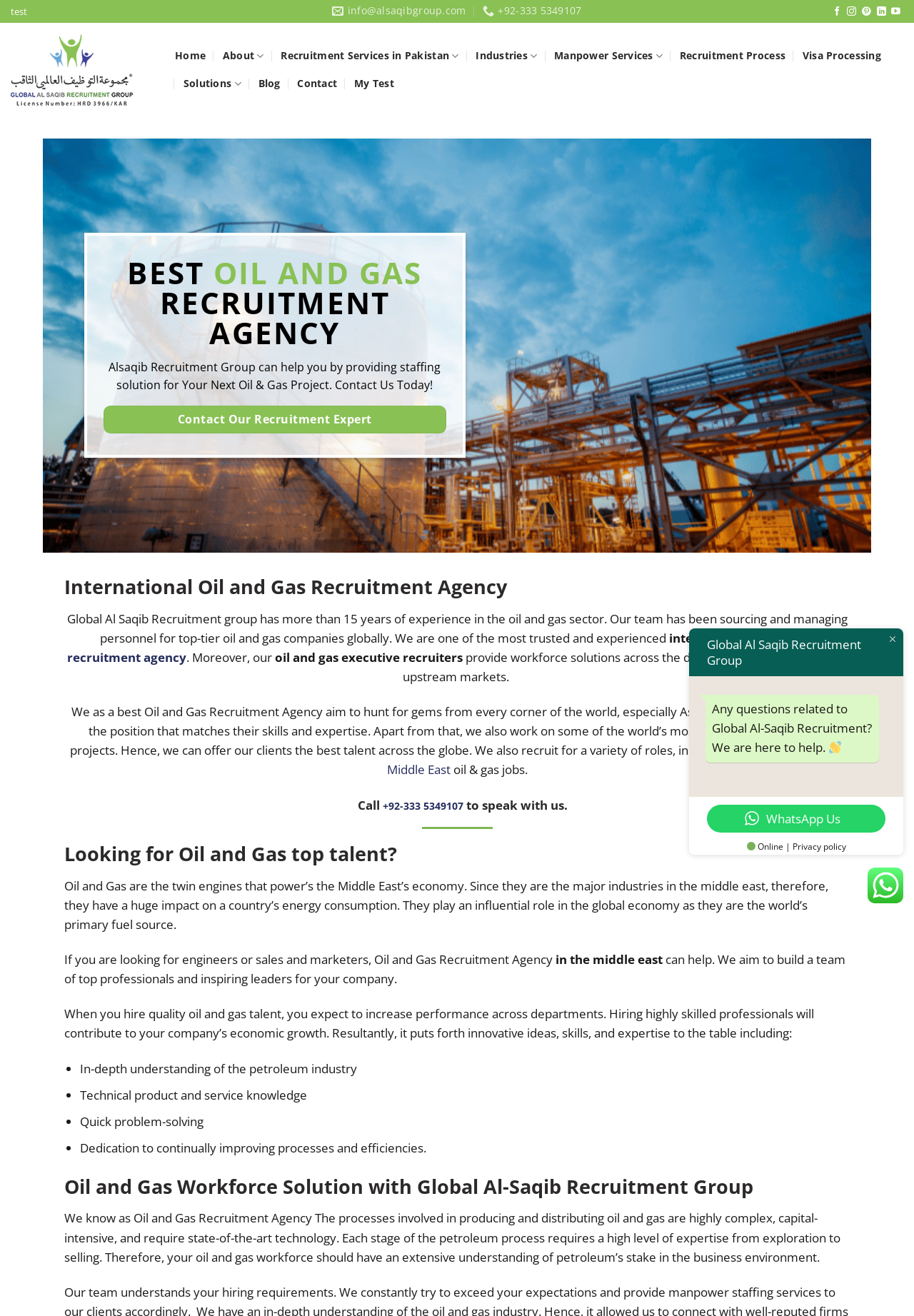Please reply with a single word or brief phrase to the question: 
What is the name of the recruitment agency?

Al Saqib Recruitment Group